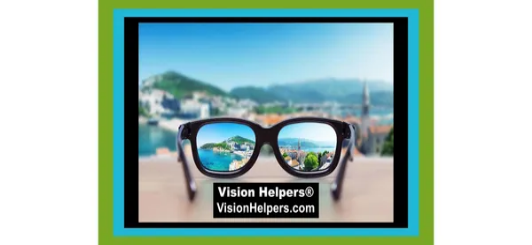Explain the image in a detailed way.

This vibrant image features a pair of stylish eyeglasses prominently positioned in the foreground. Through the lenses, viewers can see a picturesque landscape complete with lush green hills, a calm blue body of water, and a quaint town nestled along the shore, suggesting clarity and rich detail. The backdrop of the image is bright and inviting, enhancing the view seen through the glasses. Below the eyeglasses, a clear branding message reads "Vision Helpers®" along with the website "VisionHelpers.com," emphasizing the brand's focus on enhancing vision for users. The overall composition is framed in bold colors, making it visually striking and effective in promoting the brand's connection to clear and enhanced visual experiences.